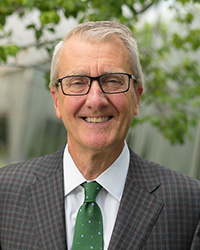Detail the scene shown in the image extensively.

This image features a smiling individual wearing glasses and a professional suit with a green tie. The background consists of blurred greenery, suggesting an outdoor setting that reflects a welcoming and approachable atmosphere. This photograph is prominently associated with the "Dean page," emphasizing its significance within the context of the UVM Larner College of Medicine's accreditation information. The individual likely holds a leadership role, reflecting the college's commitment to transparency and community engagement in the reaccreditation process. This image serves to personalize the communication from the college, reinforcing the connection between its leadership and the community it serves.